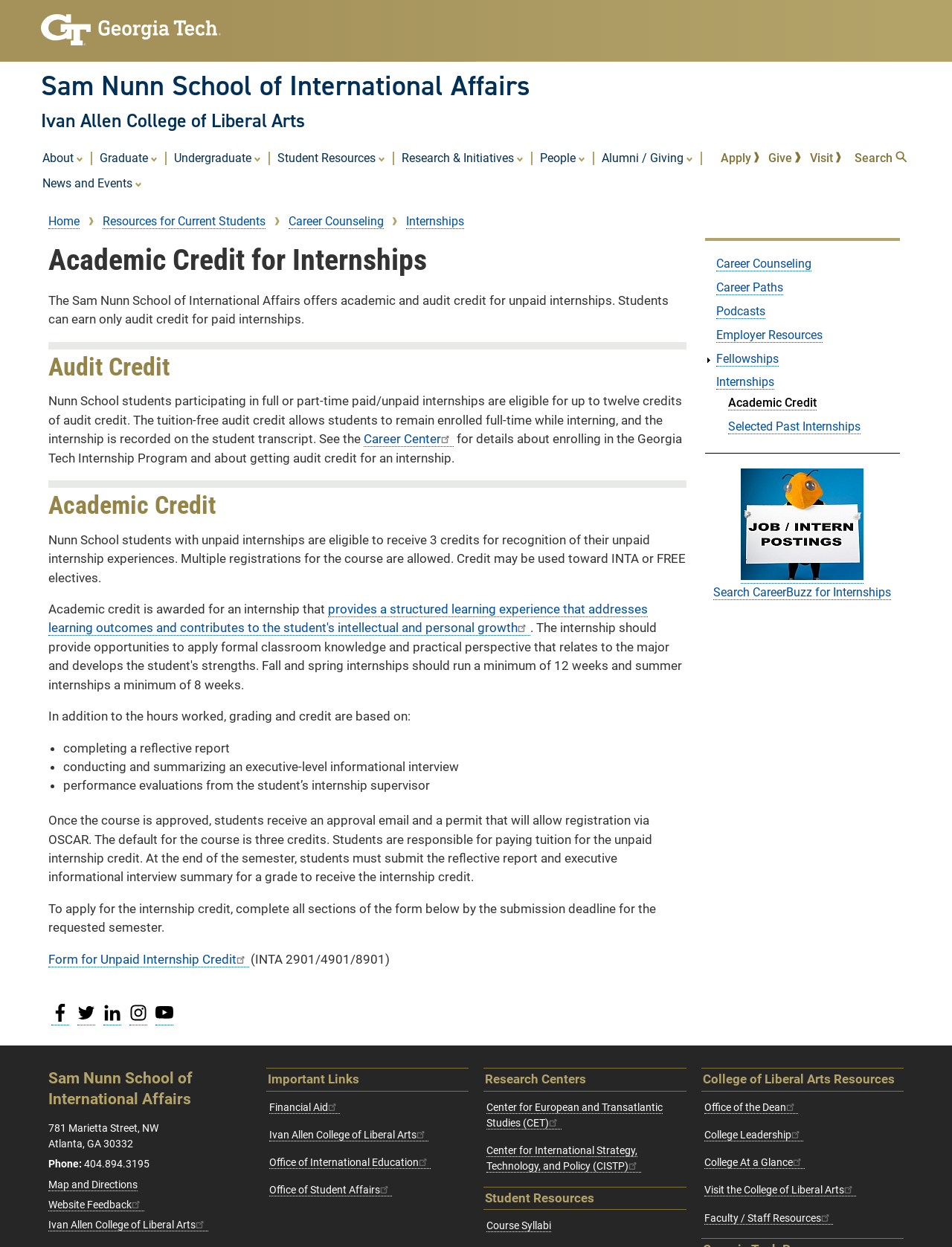What type of credit can students earn for paid internships?
Please respond to the question with a detailed and well-explained answer.

According to the webpage, students can earn only audit credit for paid internships, which is mentioned in the first paragraph of the article.